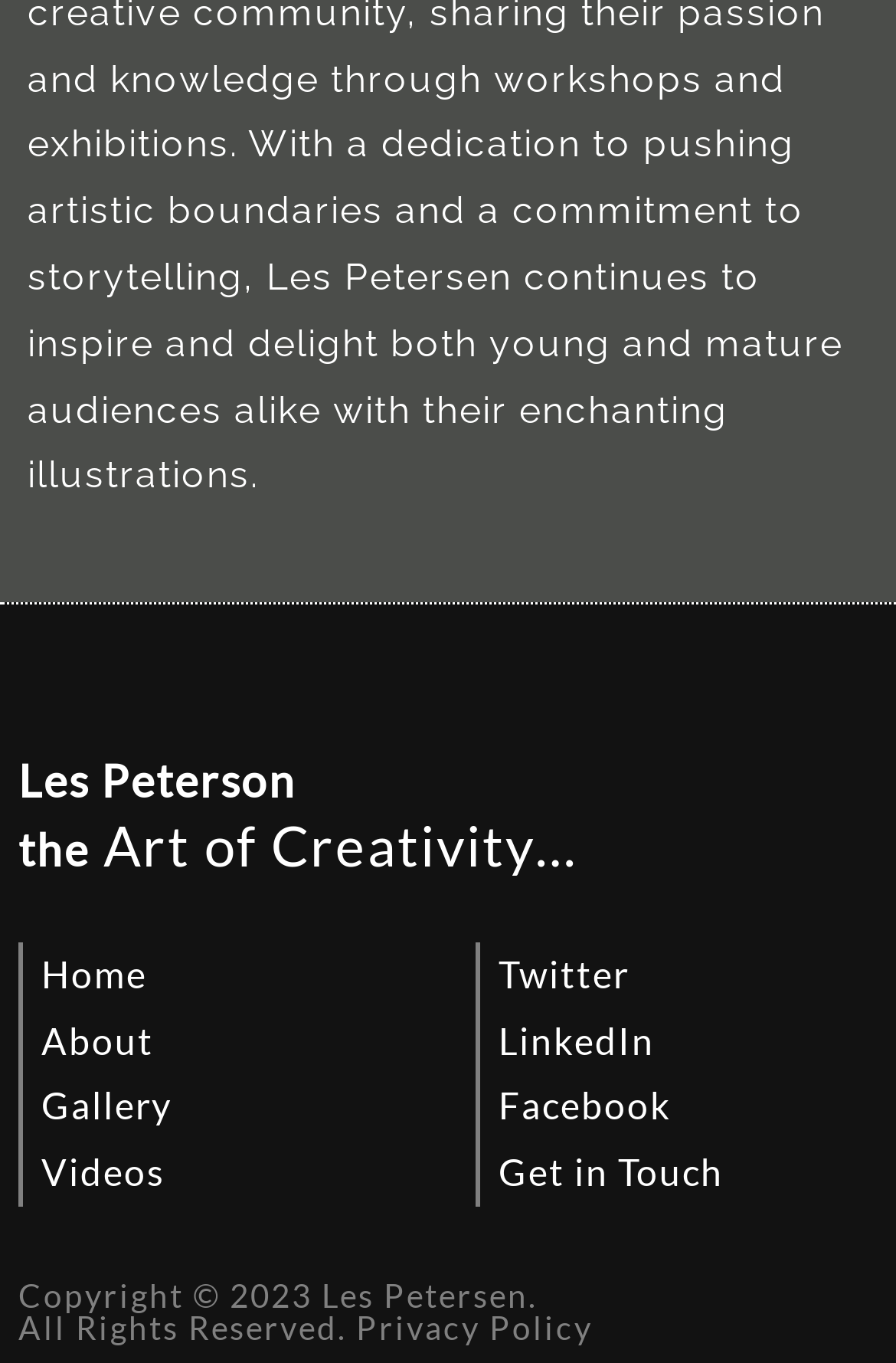Please identify the bounding box coordinates of the area that needs to be clicked to follow this instruction: "get in touch".

[0.556, 0.837, 0.808, 0.885]